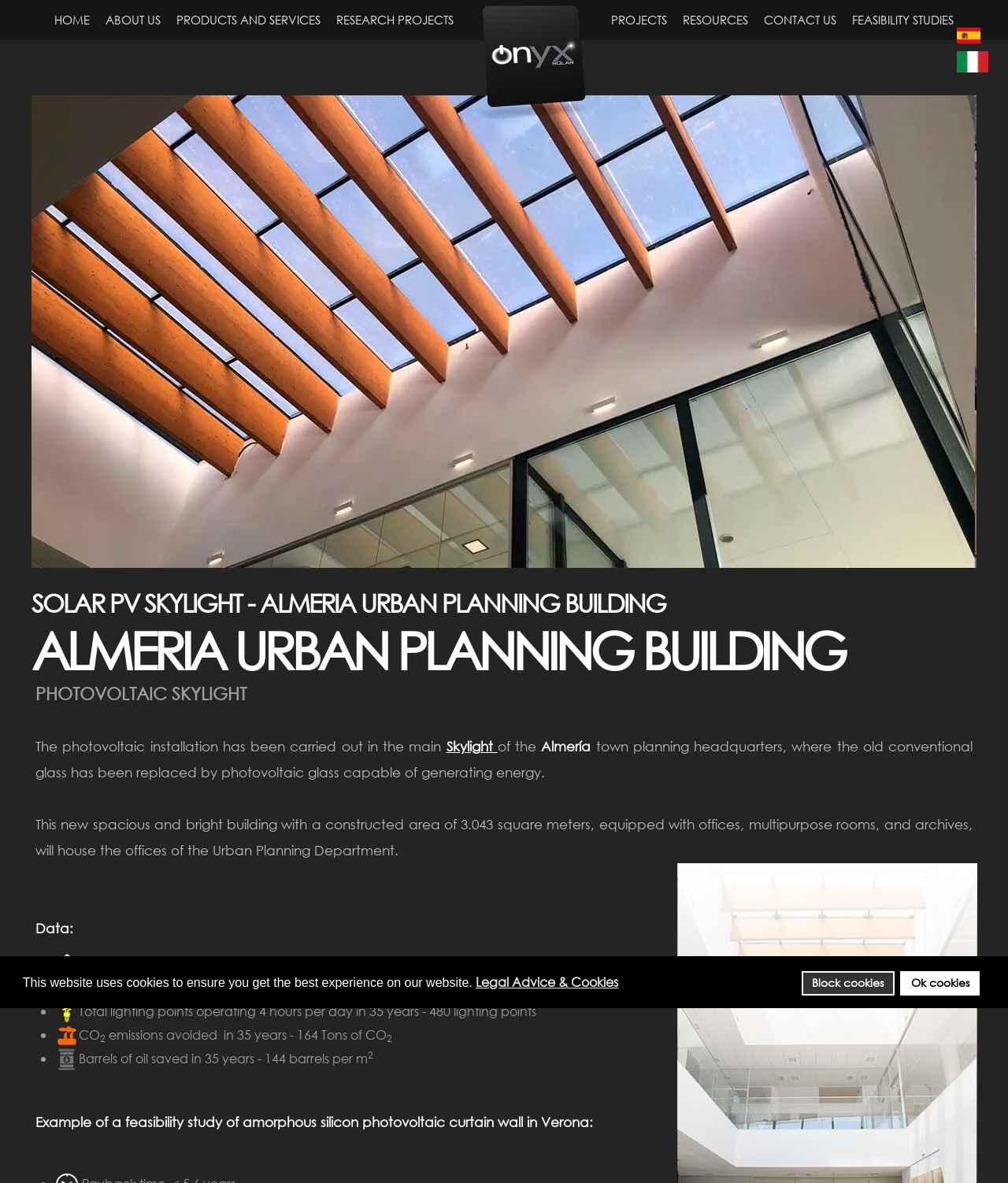Produce an extensive caption that describes everything on the webpage.

The webpage is about a solar PV skylight project in Almeria, Spain. At the top, there is a cookie consent dialog with buttons to accept or block cookies. Below that, there is a navigation menu with links to different sections of the website, including Home, About Us, Products and Services, and more.

The main content of the page is divided into two sections. On the left, there is a large image of a photovoltaic skylight, and on the right, there is a heading that reads "SOLAR PV SKYLIGHT - ALMERIA URBAN PLANNING BUILDING". Below the heading, there is a paragraph of text that describes the project, which involves replacing conventional glass with photovoltaic glass capable of generating energy.

Below the paragraph, there are several bullet points that provide data about the project, including the total area, electricity generated, total lighting points, and emissions avoided. Each bullet point has an accompanying image and text that provides more information.

At the bottom of the page, there is a section that appears to be an example of a feasibility study of an amorphous silicon photovoltaic curtain wall in Verona. The section includes a heading and a paragraph of text, but it is not clear what the content of the study is.

Throughout the page, there are several images, including a logo for "ONYX SOLAR" and flags for different languages, including Spanish and Italian. The overall layout of the page is clean and easy to navigate, with clear headings and concise text.